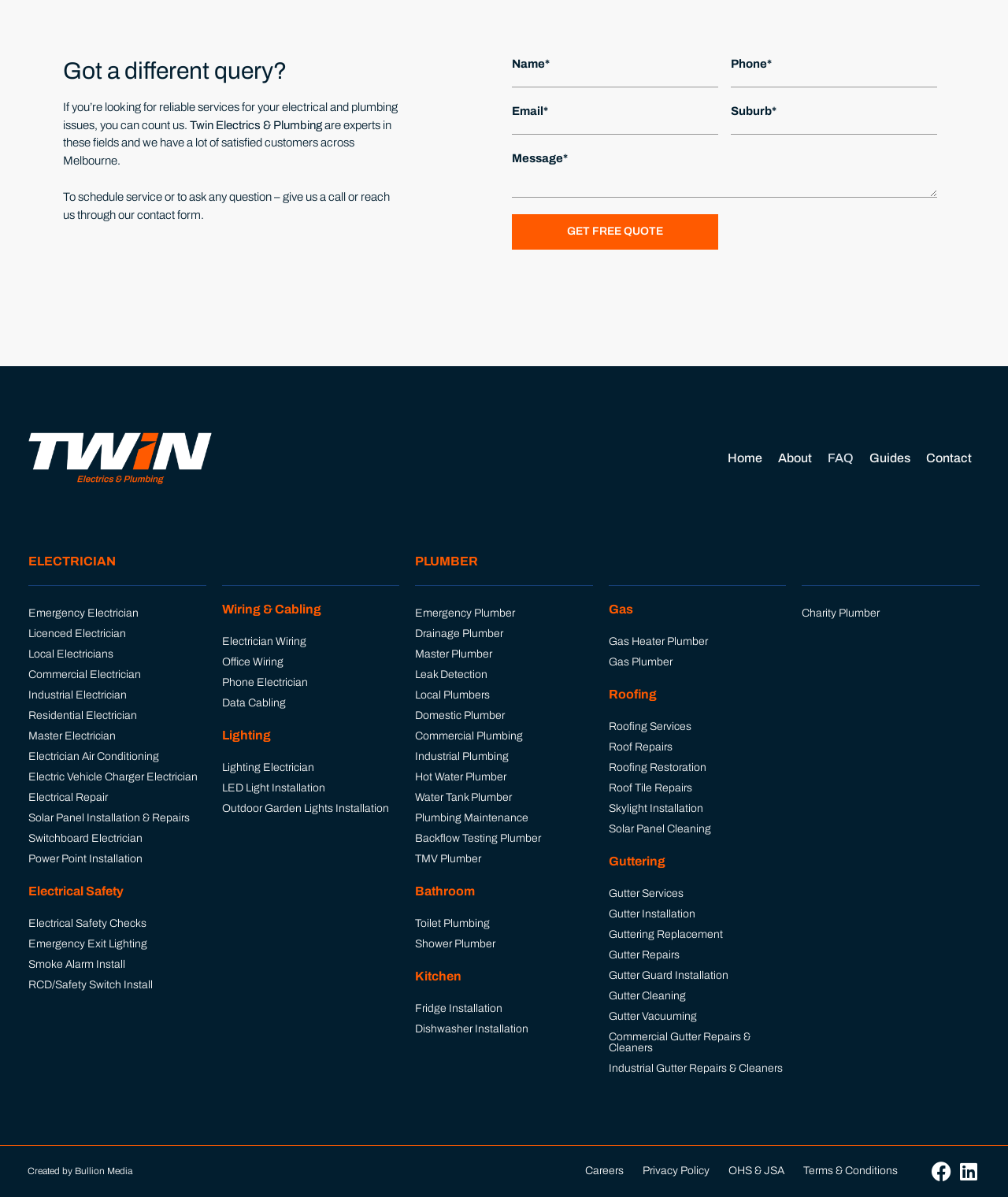What is the company name?
Relying on the image, give a concise answer in one word or a brief phrase.

Twin Electrics & Plumbing